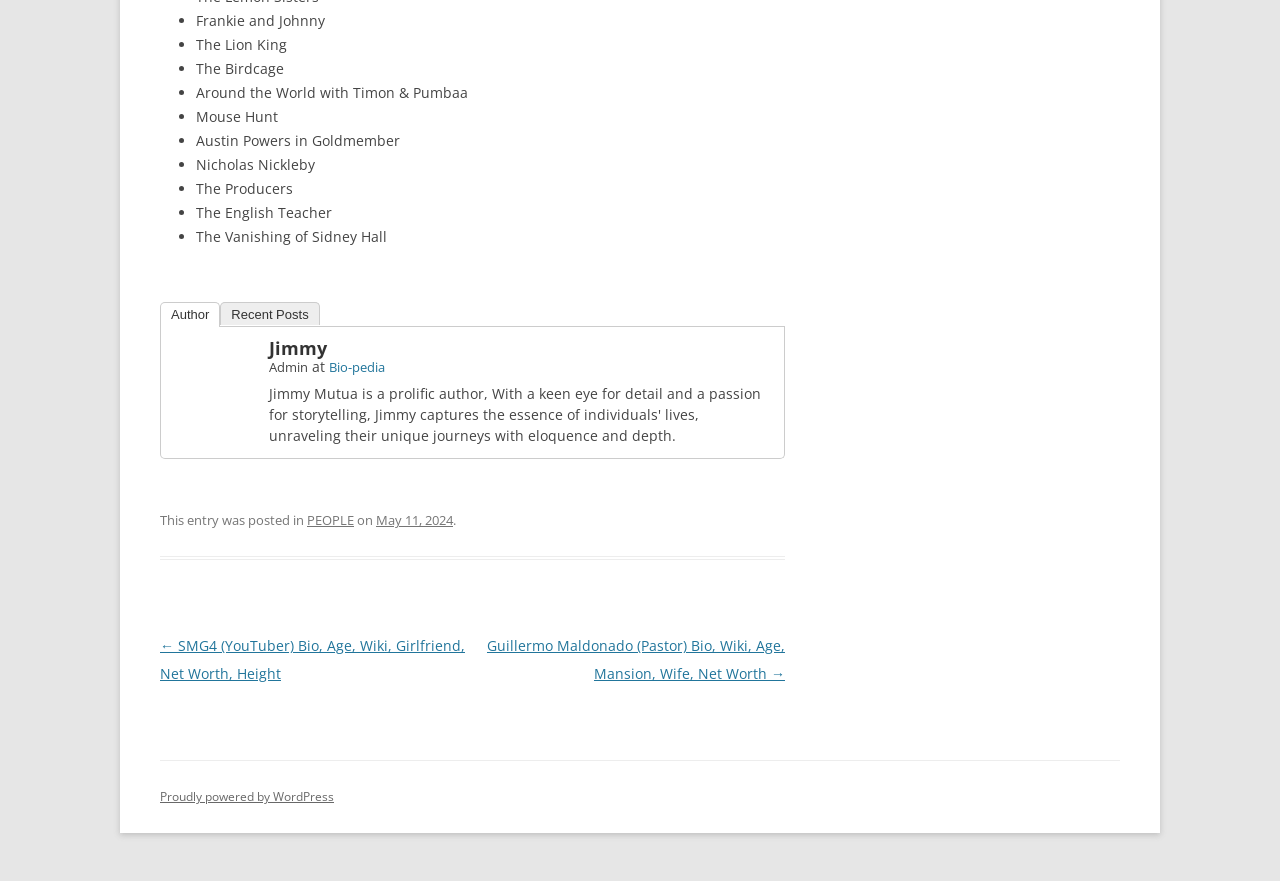Please identify the bounding box coordinates of the region to click in order to complete the given instruction: "Read the bio of Jimmy". The coordinates should be four float numbers between 0 and 1, i.e., [left, top, right, bottom].

[0.135, 0.459, 0.198, 0.481]